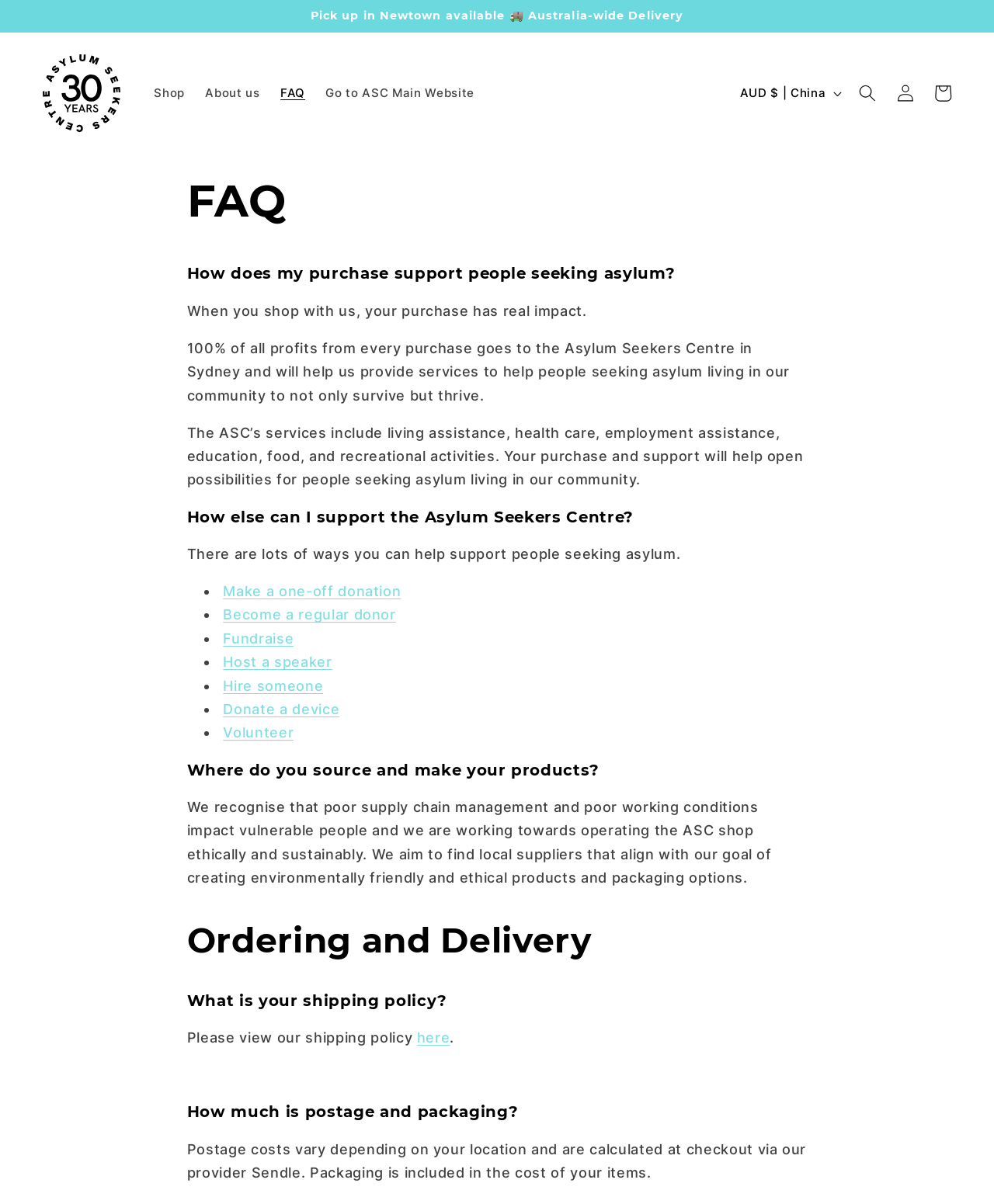Describe the webpage meticulously, covering all significant aspects.

This webpage is an FAQ page for an online shop that supports asylum seekers. At the top, there is an announcement section with a static text stating "Pick up in Newtown available 🚚 Australia-wide Delivery". Below this, there are five links: "Shop with Impact", "Shop", "About us", "FAQ", and "Go to ASC Main Website". 

On the right side of the page, there is a country/region selection dropdown button with a label "AUD $ | China". Next to it, there is a search button and a login link. A cart button is located at the bottom right corner.

The main content of the page is divided into several sections. The first section has a heading "How does my purchase support people seeking asylum?" followed by three paragraphs of text explaining how the shop's profits support the Asylum Seekers Centre in Sydney. 

The next section has a heading "How else can I support the Asylum Seekers Centre?" and lists several ways to support the centre, including making a one-off donation, becoming a regular donor, fundraising, hosting a speaker, hiring someone, donating a device, and volunteering. 

The following sections have headings "Where do you source and make your products?", "Ordering and Delivery", "What is your shipping policy?", and "How much is postage and packaging?". These sections provide information about the shop's sourcing and production practices, shipping policies, and postage costs.